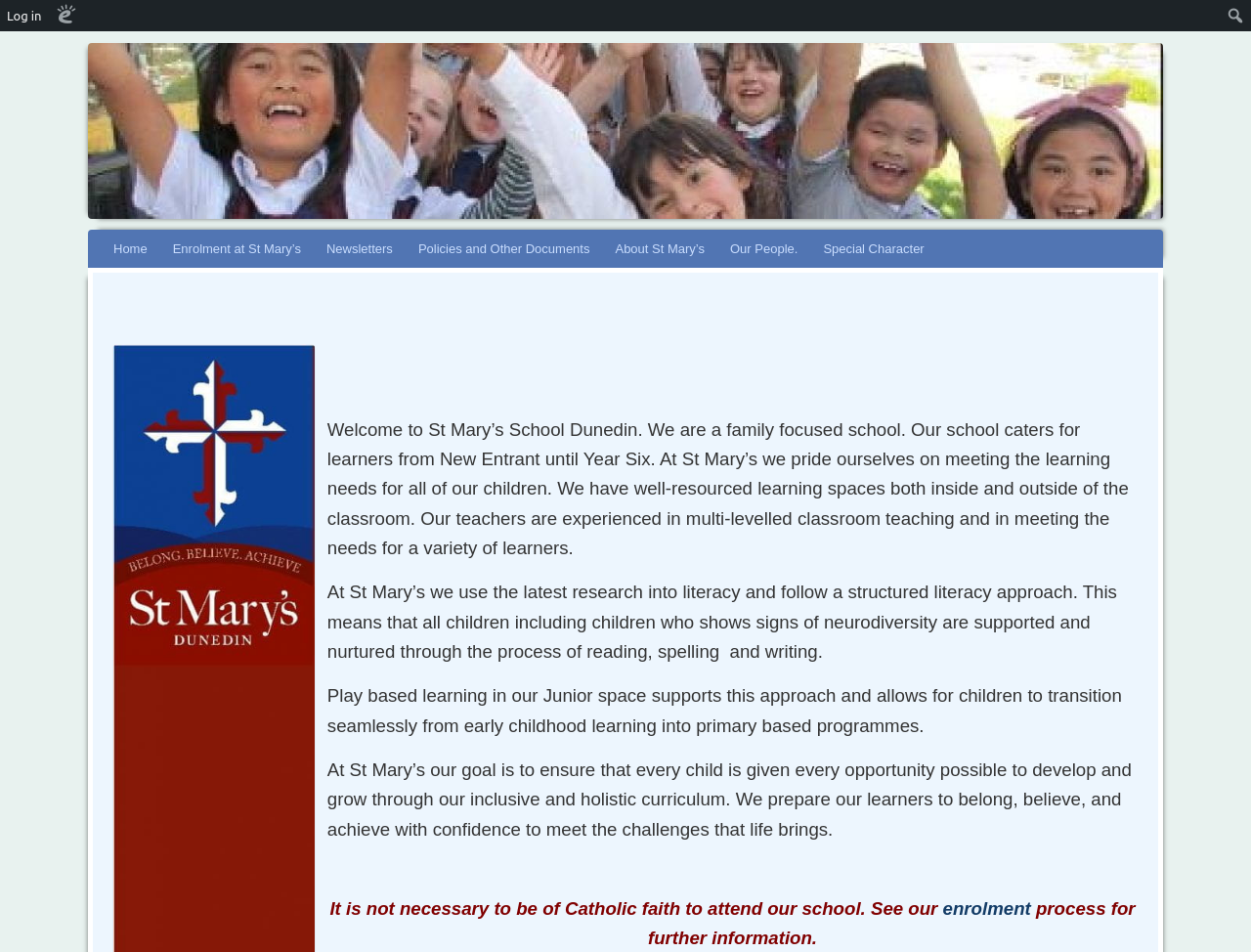Please find and provide the title of the webpage.

ST MARY'S KAIKORAI SCHOOL DUNEDIN